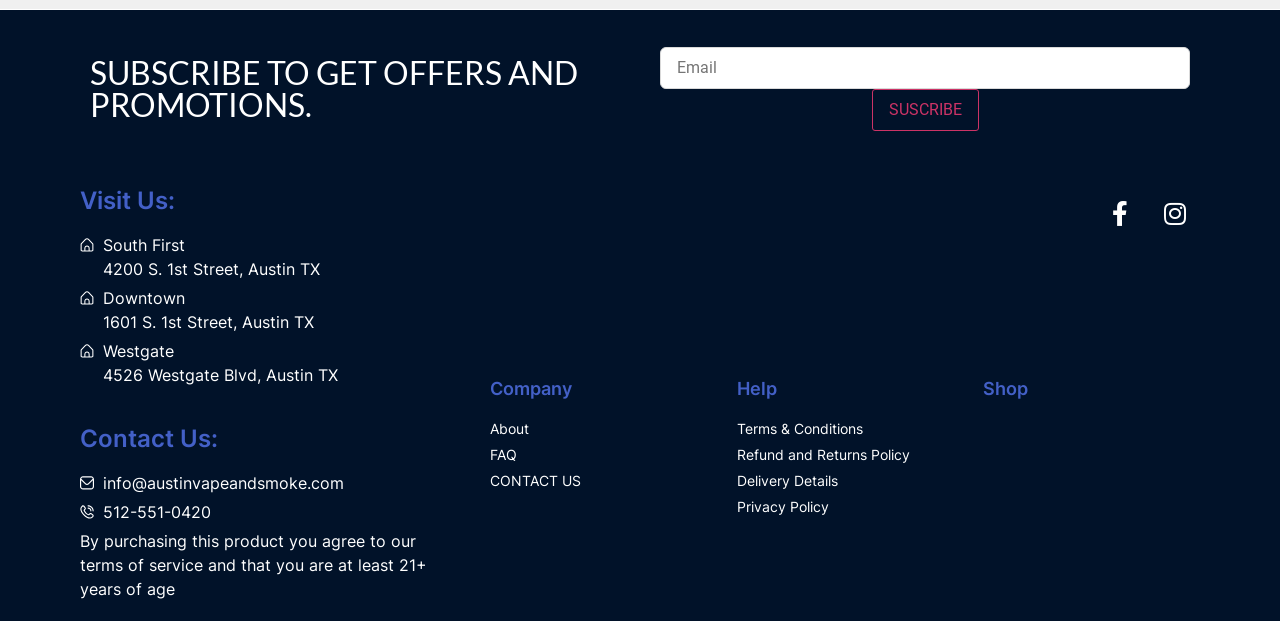Identify the bounding box coordinates of the clickable region required to complete the instruction: "Subscribe to get offers and promotions". The coordinates should be given as four float numbers within the range of 0 and 1, i.e., [left, top, right, bottom].

[0.681, 0.144, 0.764, 0.211]